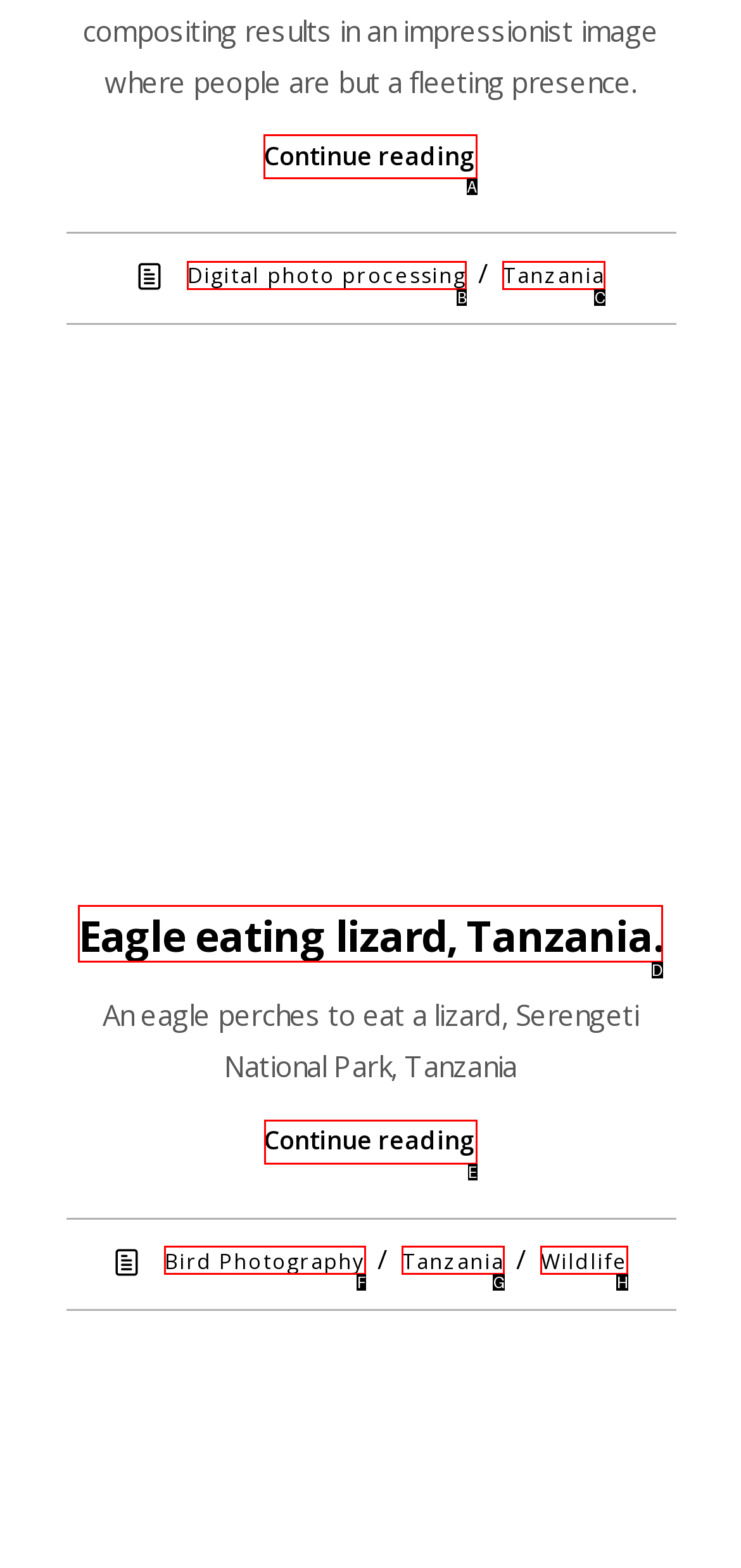What is the letter of the UI element you should click to Click on 'Continue reading'? Provide the letter directly.

A